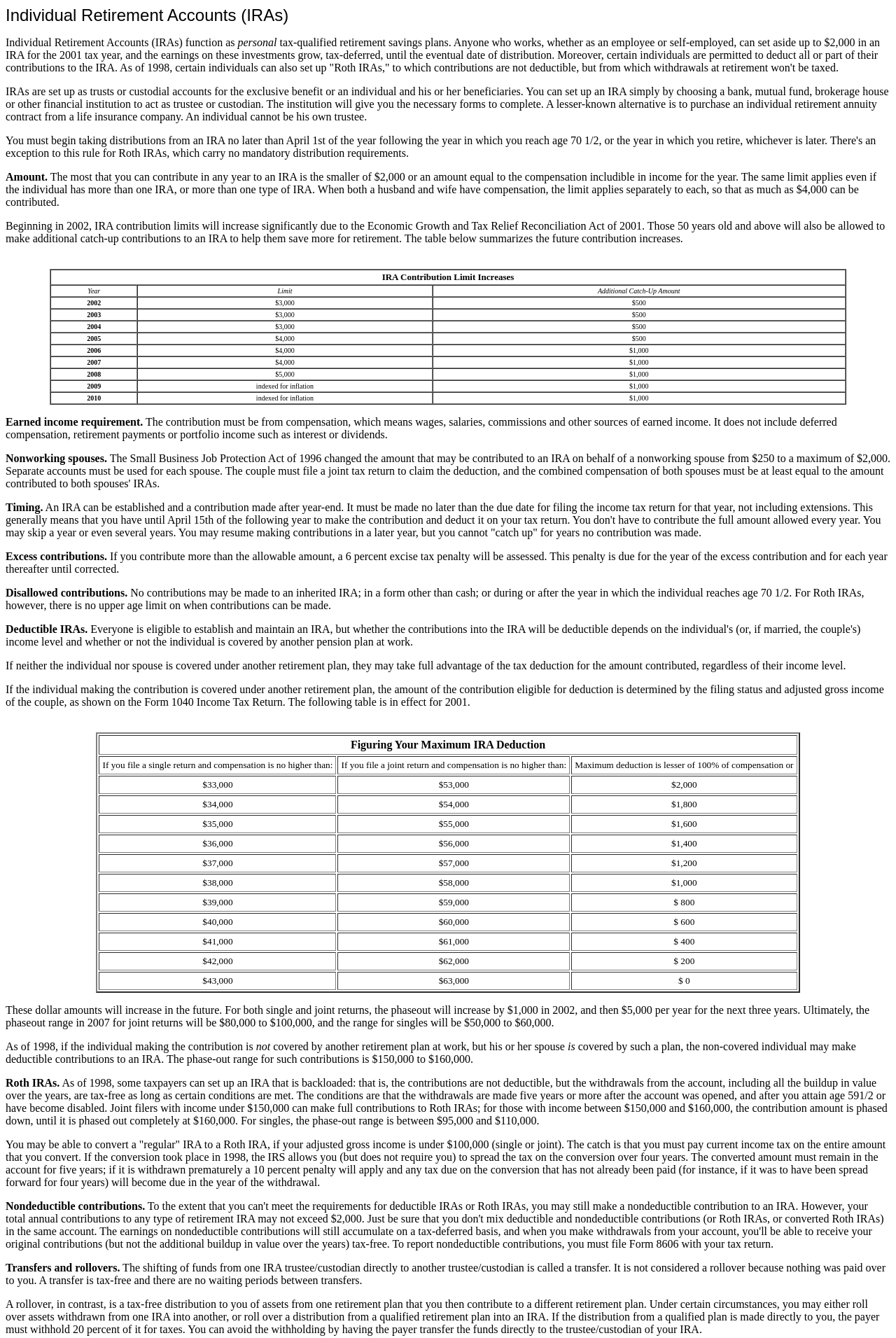Can an individual establish an IRA after year-end?
Answer the question with detailed information derived from the image.

The text states, 'An IRA can be established and a contribution made after year-end.' This indicates that it is possible for an individual to establish an IRA after year-end.